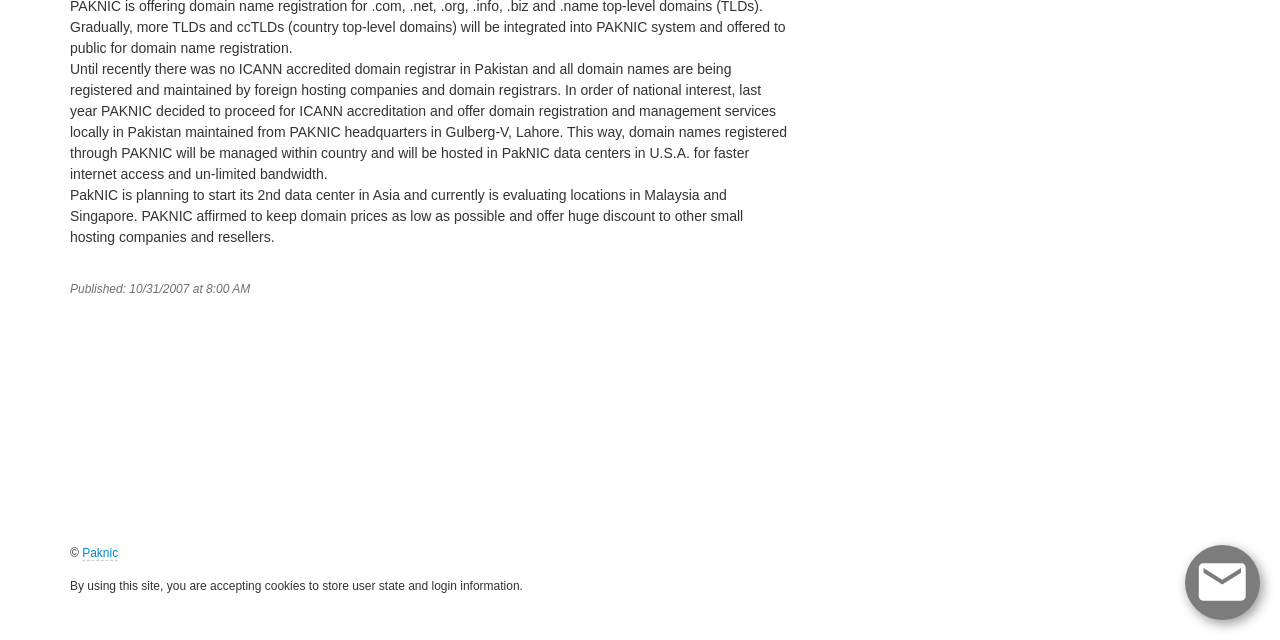Determine the bounding box coordinates in the format (top-left x, top-left y, bottom-right x, bottom-right y). Ensure all values are floating point numbers between 0 and 1. Identify the bounding box of the UI element described by: Sep '23

None